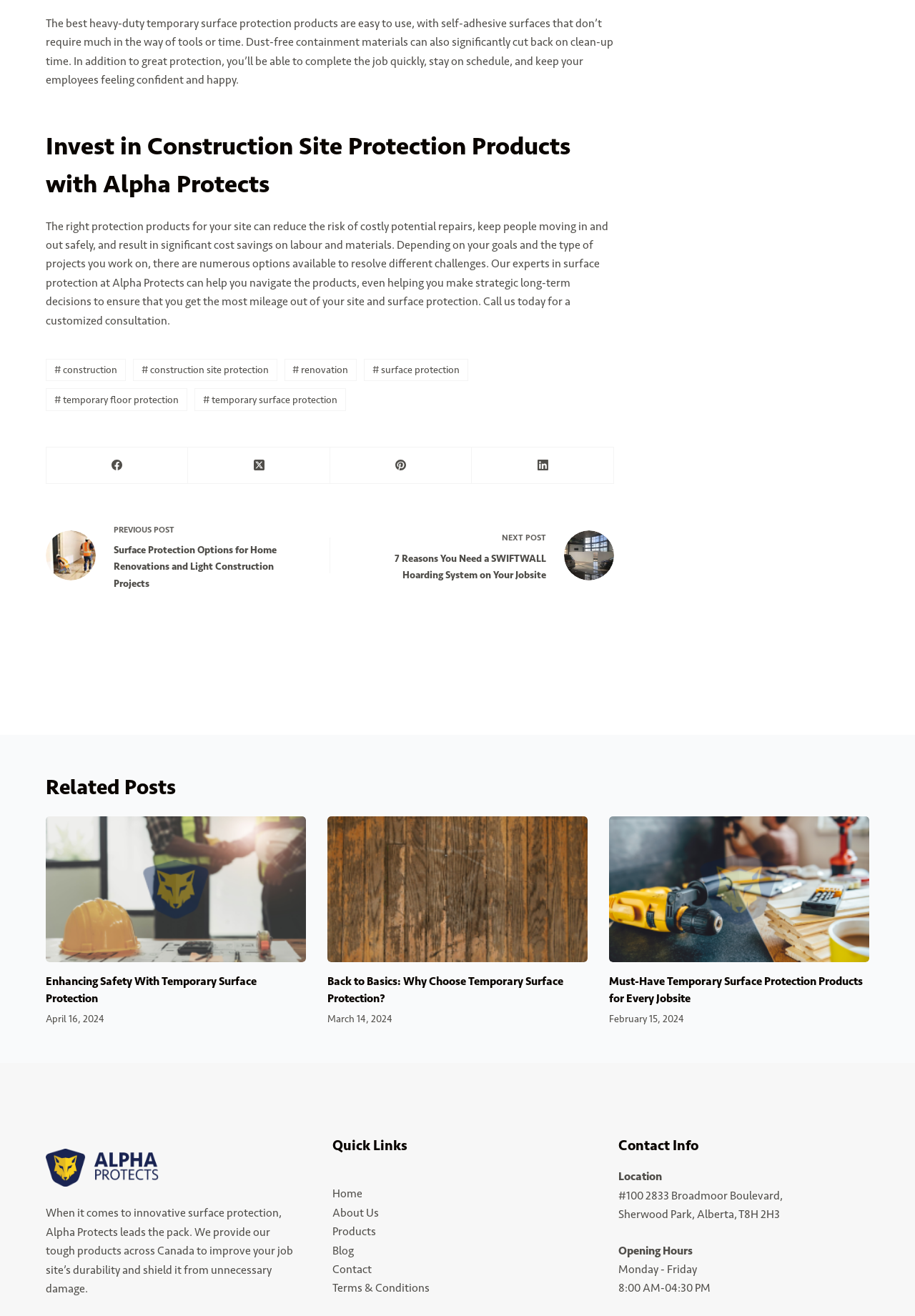Could you highlight the region that needs to be clicked to execute the instruction: "Read the article 'Enhancing Safety With Temporary Surface Protection'"?

[0.05, 0.62, 0.334, 0.781]